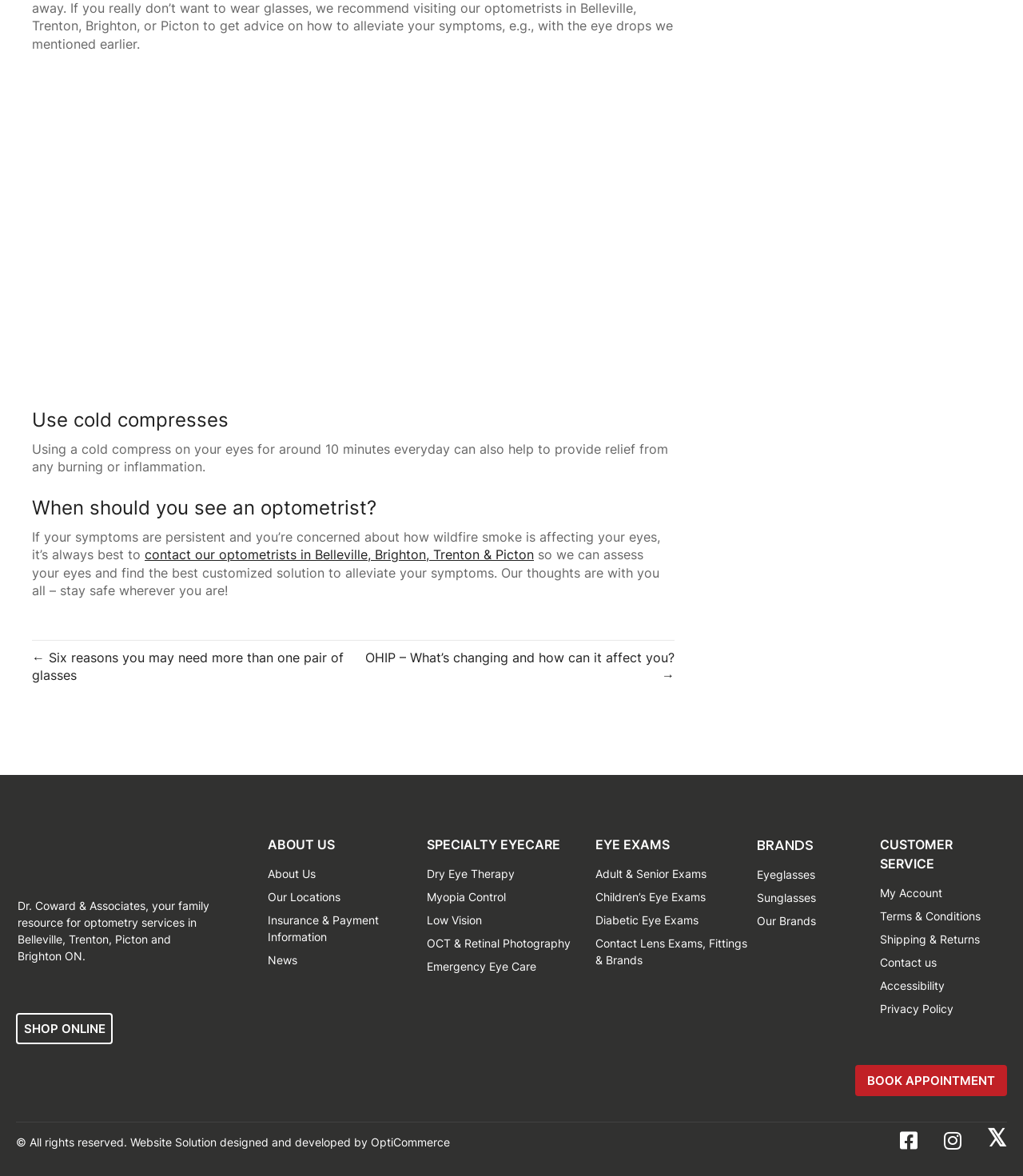What is the purpose of the 'BOOK APPOINTMENT' button?
Provide a well-explained and detailed answer to the question.

The 'BOOK APPOINTMENT' button is likely intended to allow users to schedule an appointment with the optometrists, as it is prominently displayed on the webpage.